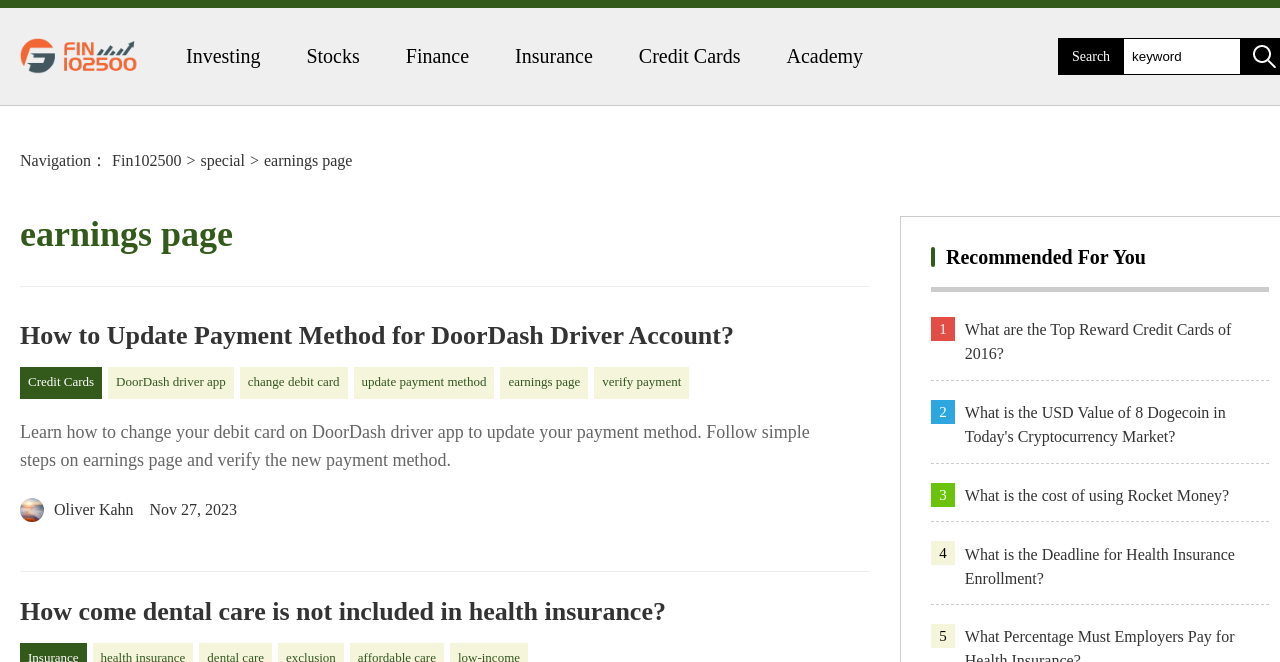Summarize the webpage with intricate details.

The webpage is an earnings page related to Fin102500, a financial website. At the top left, there is a logo of Fin102500, accompanied by a link to the website. Next to the logo, there are several links to different categories, including Investing, Stocks, Finance, Insurance, Credit Cards, and Academy. 

On the top right, there is a search bar with a link to initiate a search. Below the search bar, there is a navigation section with links to Fin102500, a special page, and the current earnings page.

The main content of the webpage is divided into two sections. The first section has a heading "earnings page" and contains several links to articles related to DoorDash driver accounts, such as updating payment methods and verifying payment information. There is also a brief summary of the article, explaining how to change debit card information on the DoorDash driver app.

The second section, labeled "Recommended For You", contains several links to other articles on various financial topics, including credit cards, cryptocurrency, and health insurance. Each article has a brief title and no summary.

At the bottom of the webpage, there is an article with a title "How come dental care is not included in health insurance?" and another article with a title "Oliver Kahn" accompanied by an image of Oliver Kahn. The article "Oliver Kahn" also has a timestamp of November 27, 2023.